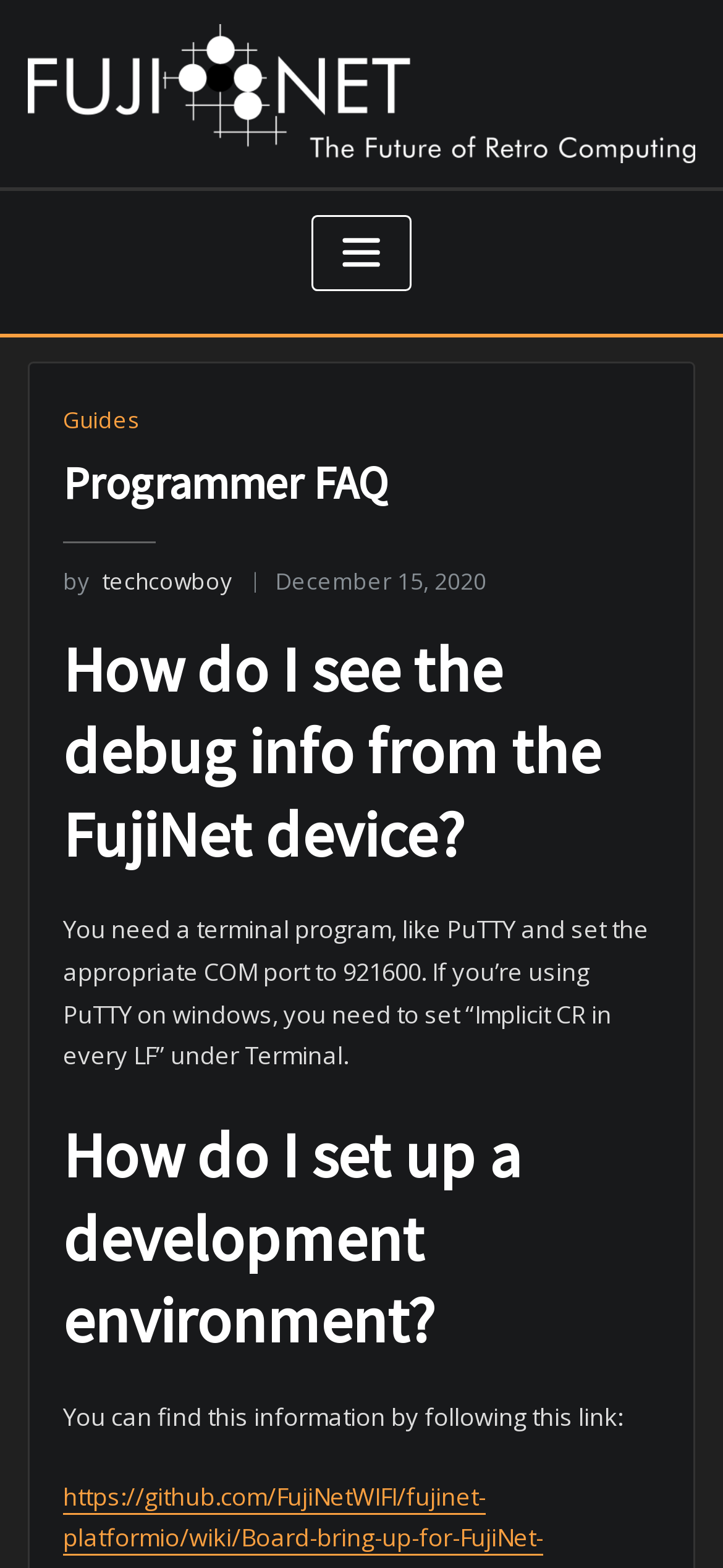Identify the bounding box for the described UI element. Provide the coordinates in (top-left x, top-left y, bottom-right x, bottom-right y) format with values ranging from 0 to 1: aria-label="Toggle navigation"

[0.431, 0.137, 0.569, 0.185]